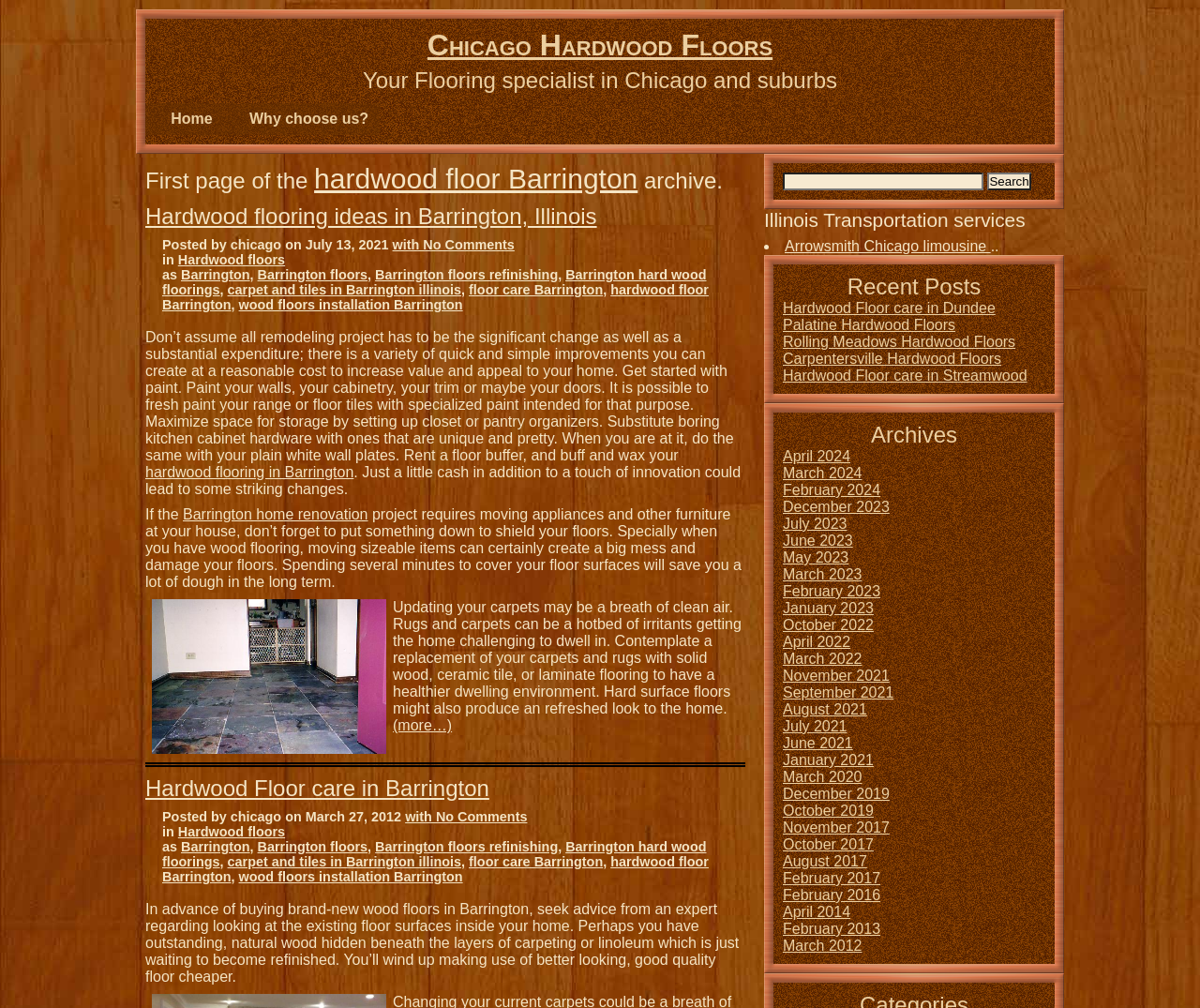Show the bounding box coordinates for the HTML element described as: "floor care Barrington".

[0.391, 0.847, 0.502, 0.862]